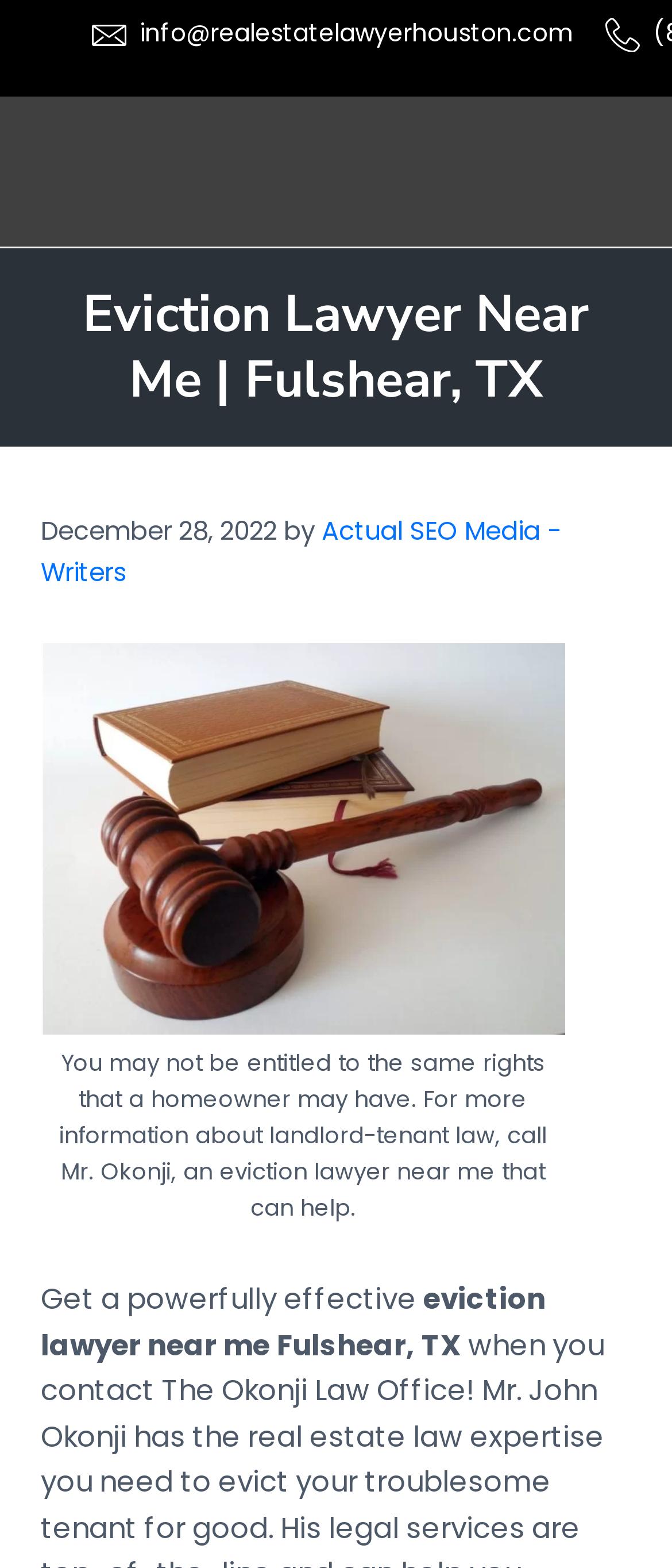What is the profession of the person who can help?
Answer the question based on the image using a single word or a brief phrase.

eviction lawyer